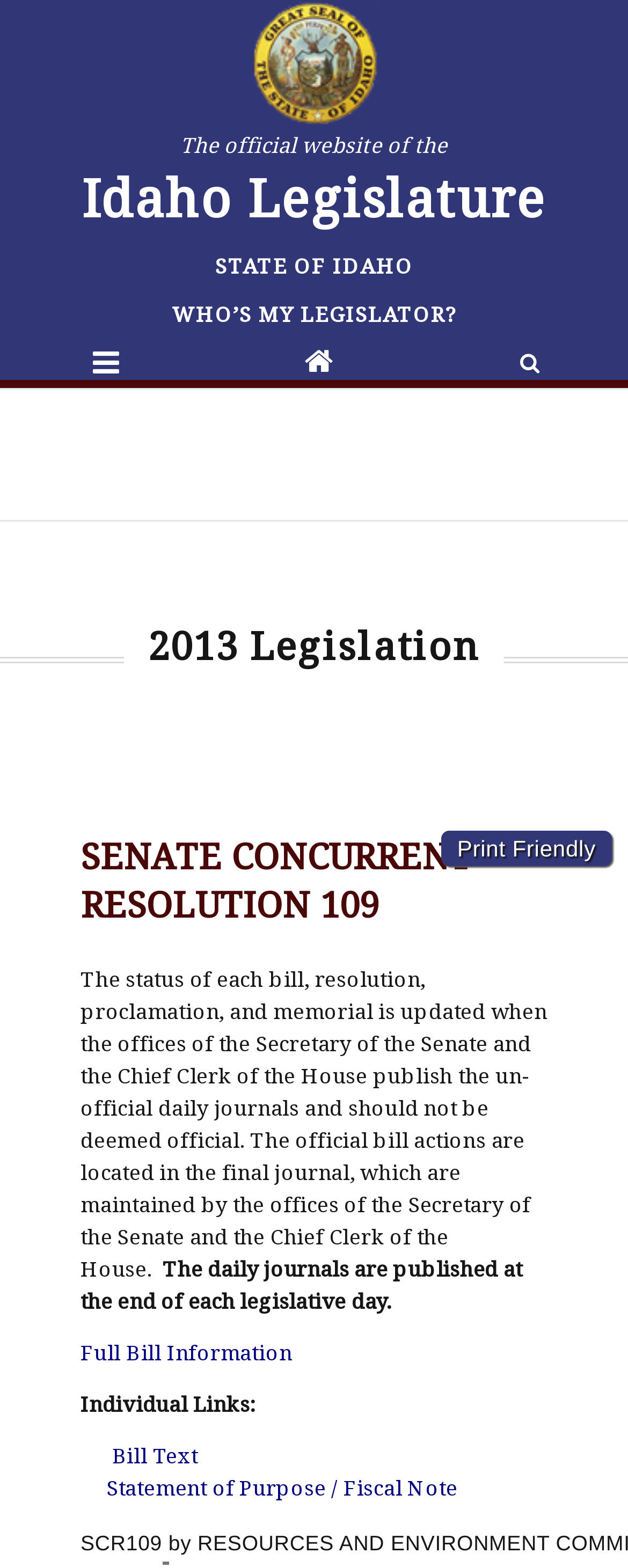What is the name of the legislature?
Use the information from the screenshot to give a comprehensive response to the question.

The name of the legislature can be found in the heading element 'Idaho Legislature' with bounding box coordinates [0.129, 0.103, 0.871, 0.149].